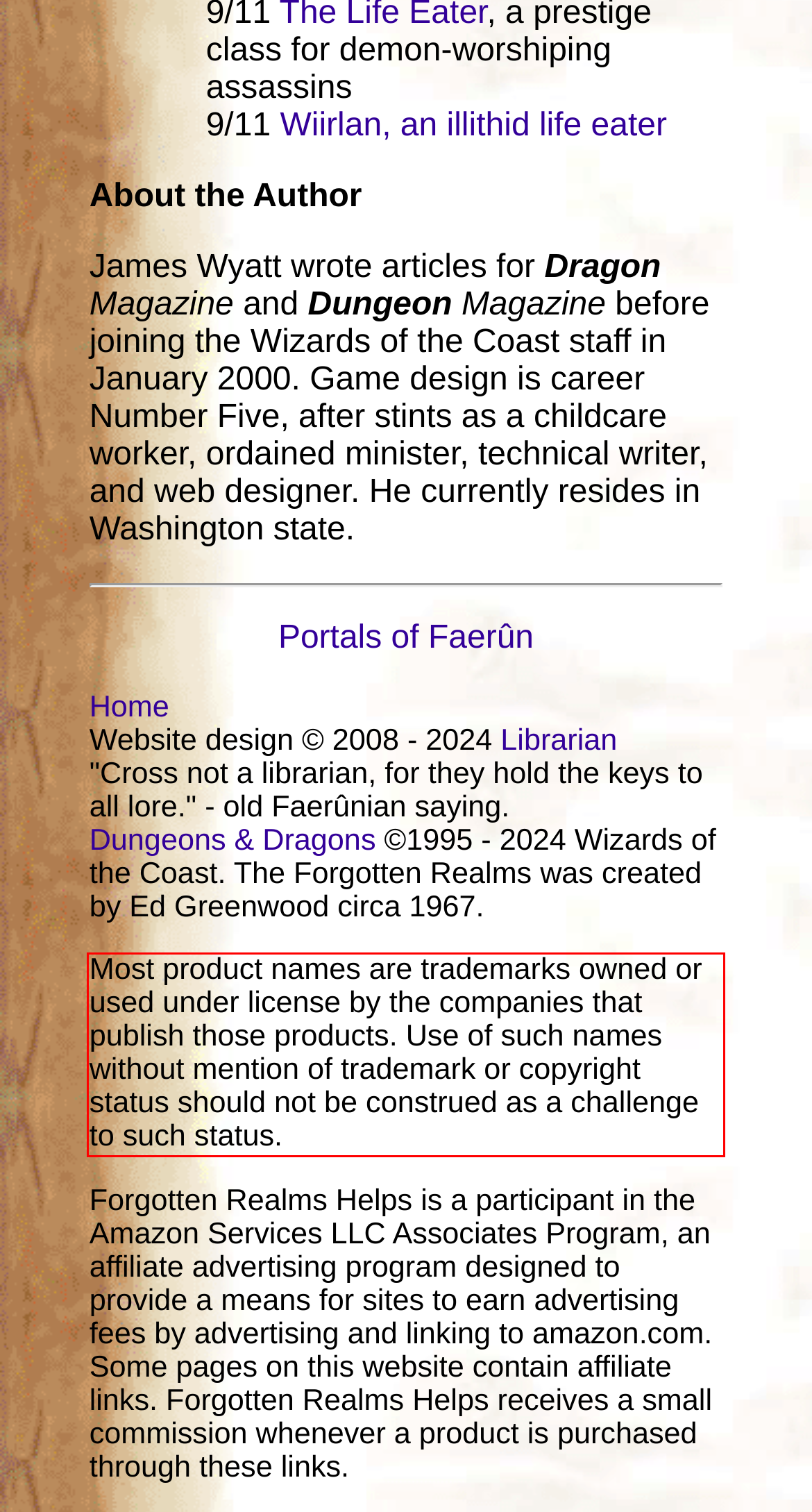You have a screenshot of a webpage with a red bounding box. Identify and extract the text content located inside the red bounding box.

Most product names are trademarks owned or used under license by the companies that publish those products. Use of such names without mention of trademark or copyright status should not be construed as a challenge to such status.